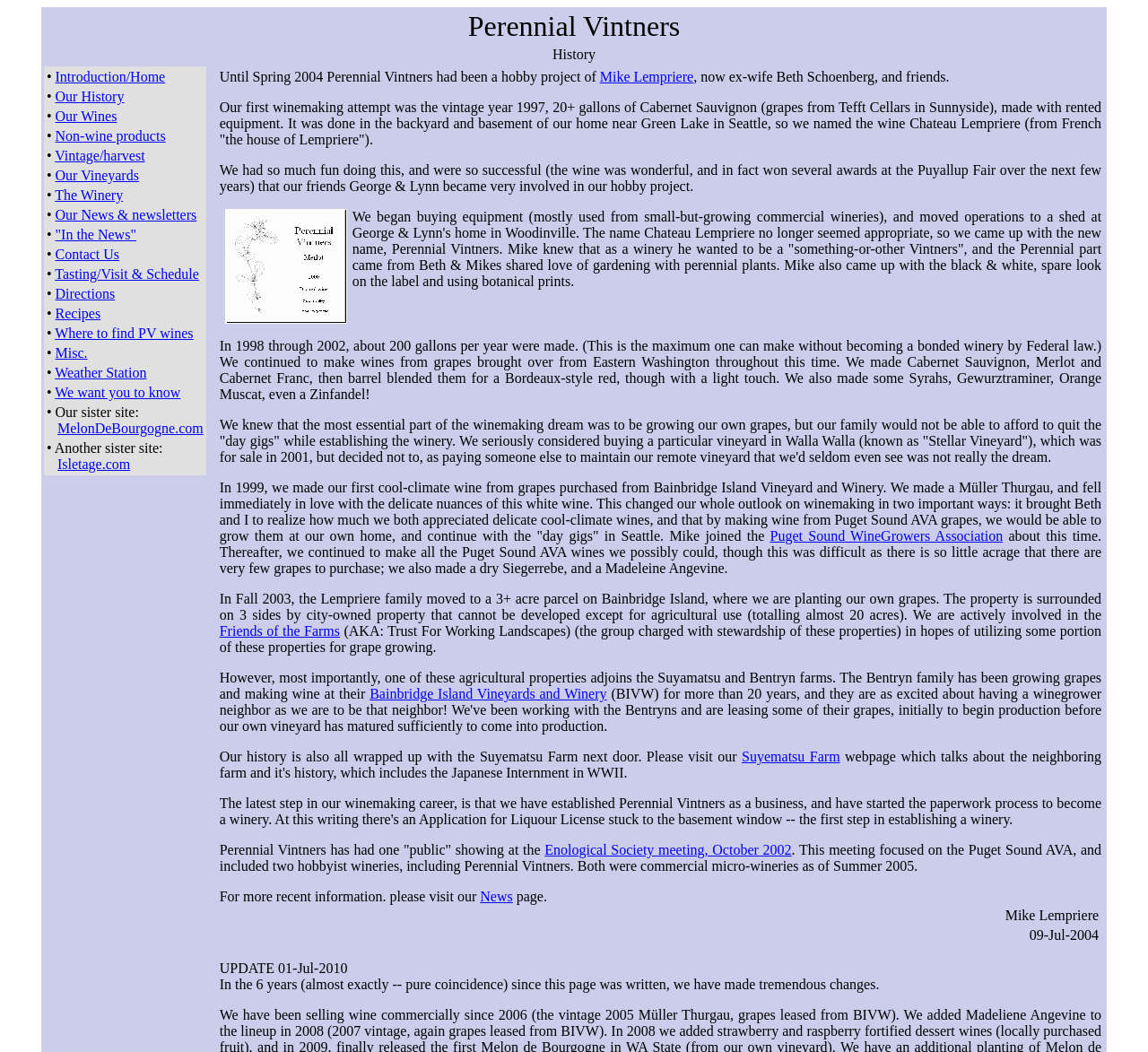Specify the bounding box coordinates of the region I need to click to perform the following instruction: "Click Introduction/Home". The coordinates must be four float numbers in the range of 0 to 1, i.e., [left, top, right, bottom].

[0.048, 0.066, 0.144, 0.08]